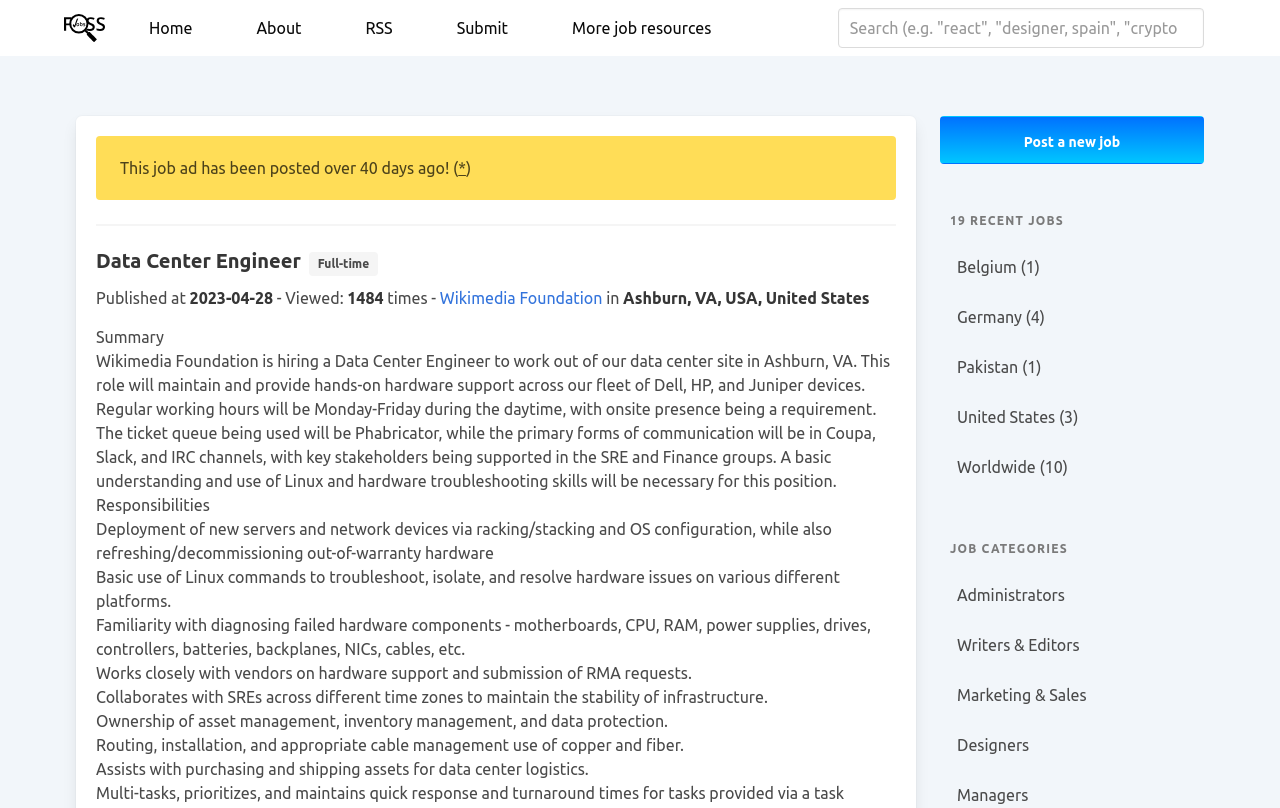Please locate the bounding box coordinates of the region I need to click to follow this instruction: "View job details of Wikimedia Foundation".

[0.344, 0.358, 0.471, 0.38]